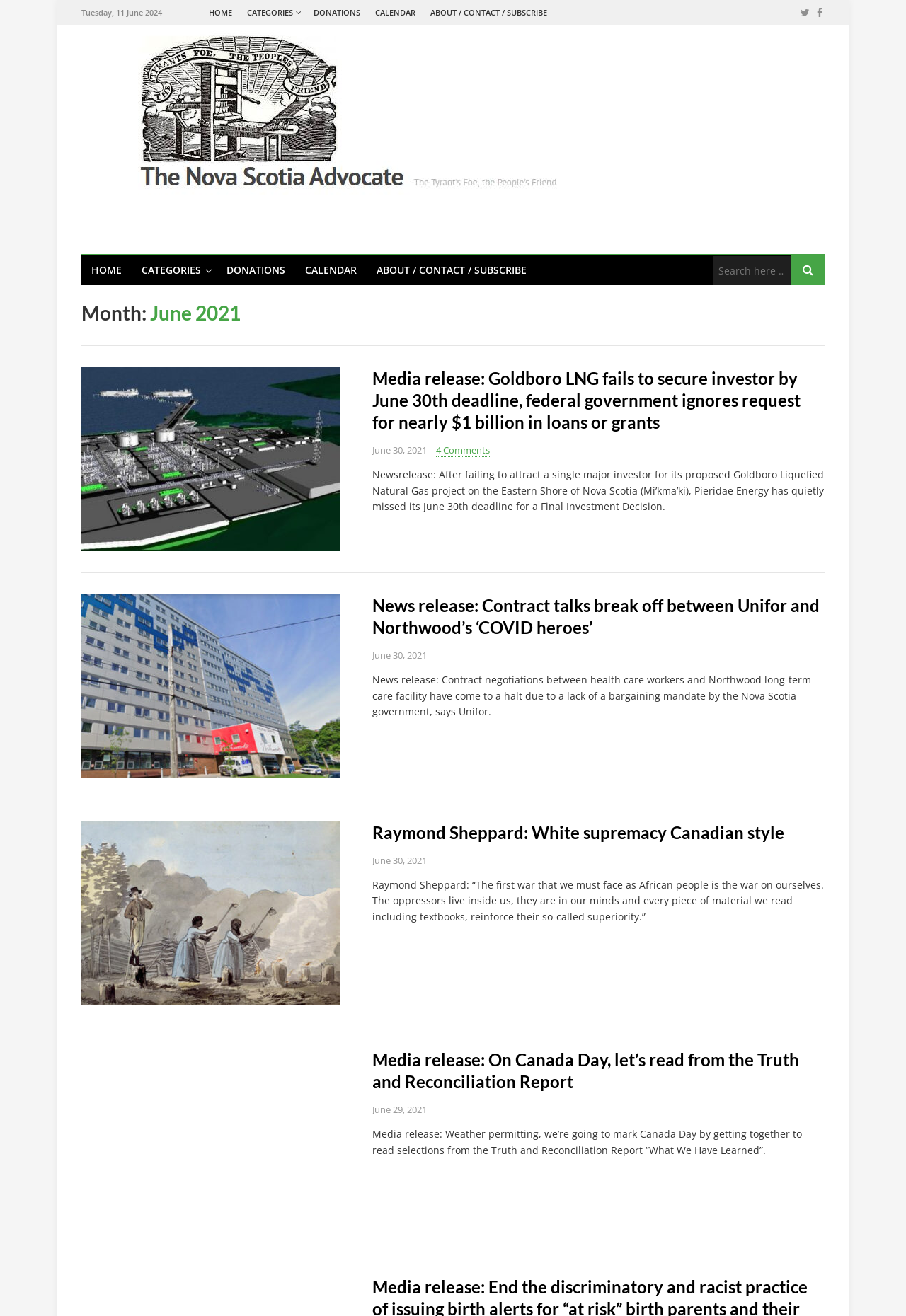What is the name of the facility mentioned in the second news release?
Using the image provided, answer with just one word or phrase.

Northwood